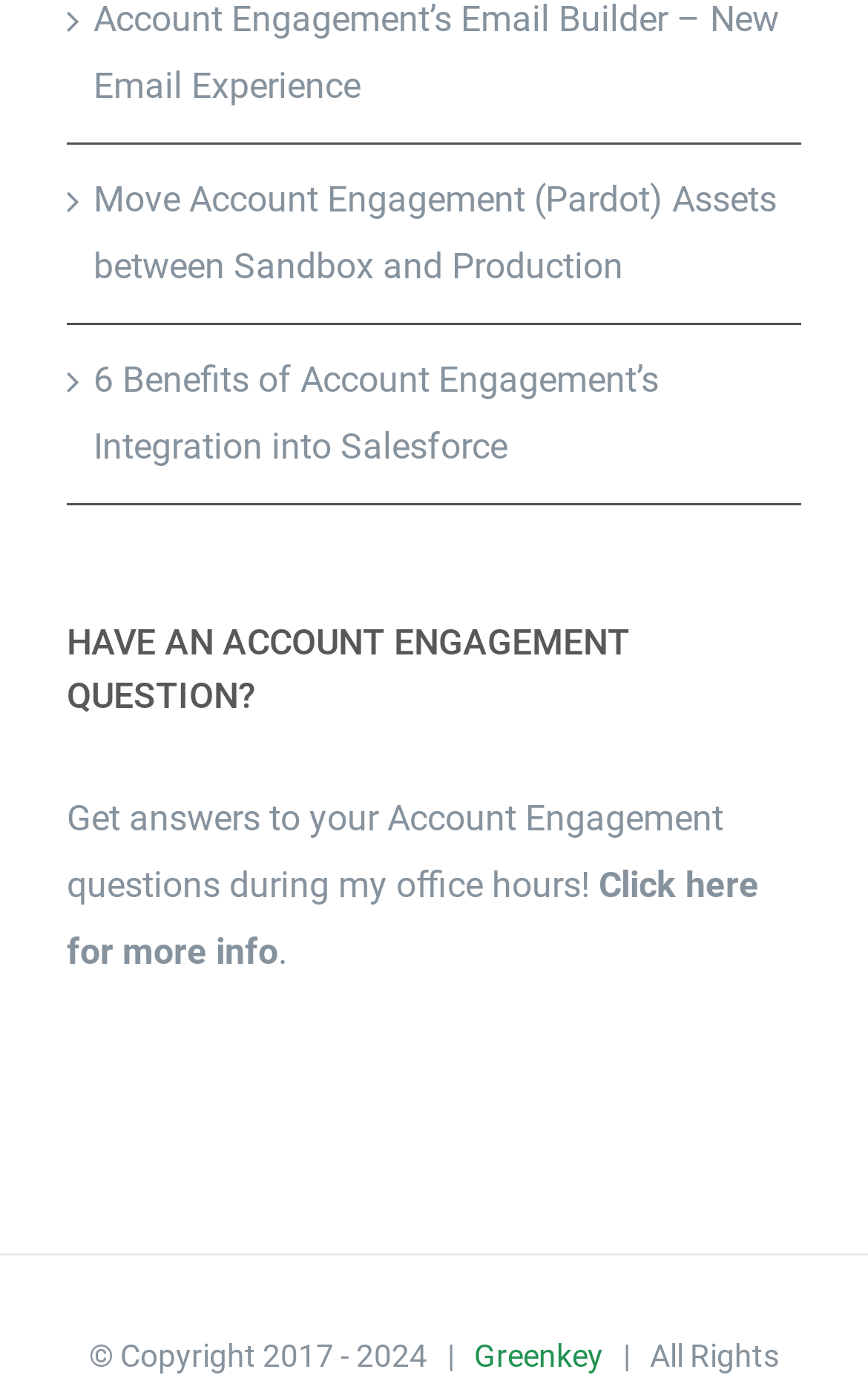Determine the bounding box coordinates for the UI element described. Format the coordinates as (top-left x, top-left y, bottom-right x, bottom-right y) and ensure all values are between 0 and 1. Element description: LinkedIn

None